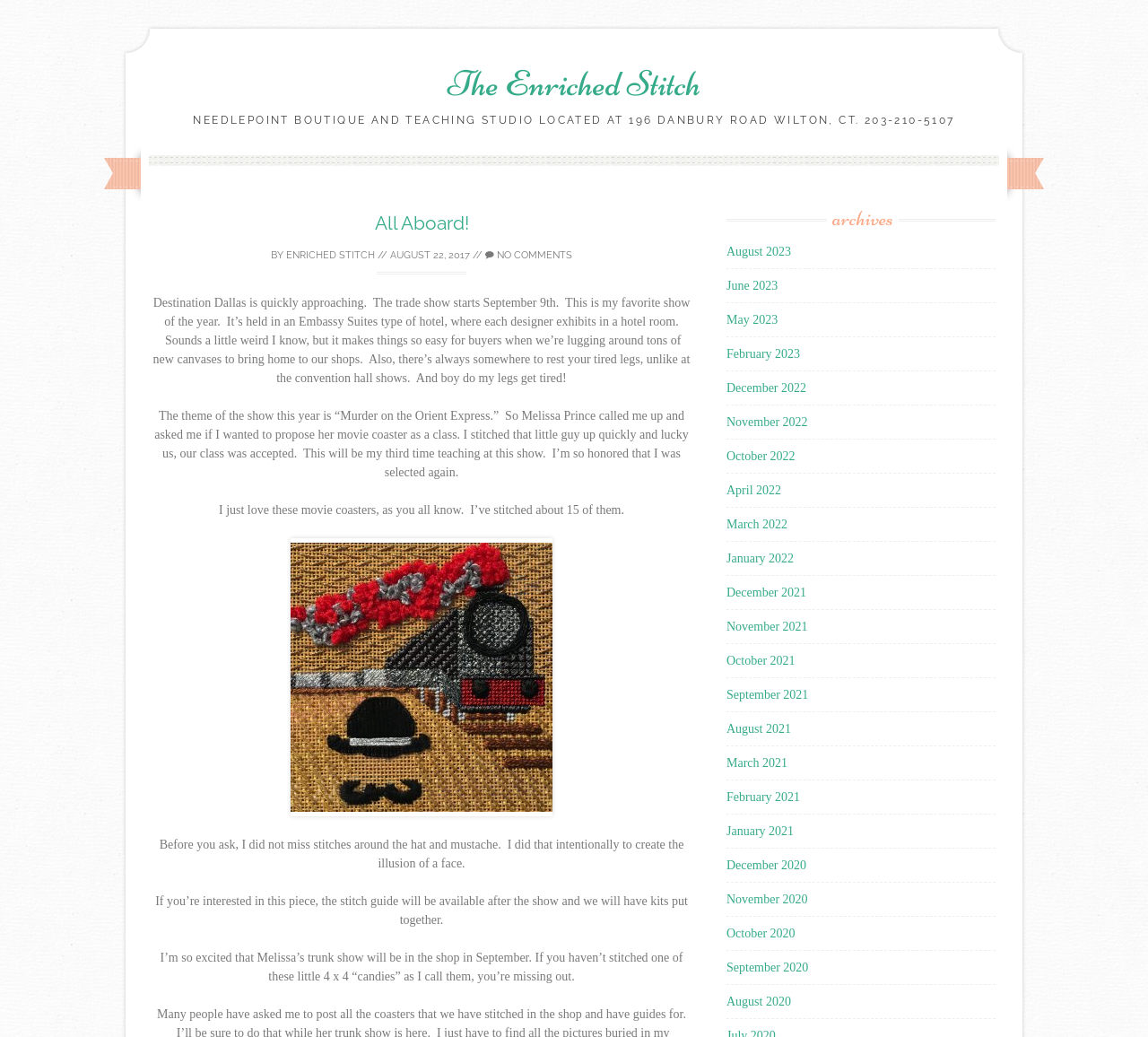Specify the bounding box coordinates of the element's area that should be clicked to execute the given instruction: "Click on 'AUGUST 2023' link". The coordinates should be four float numbers between 0 and 1, i.e., [left, top, right, bottom].

[0.633, 0.236, 0.689, 0.249]